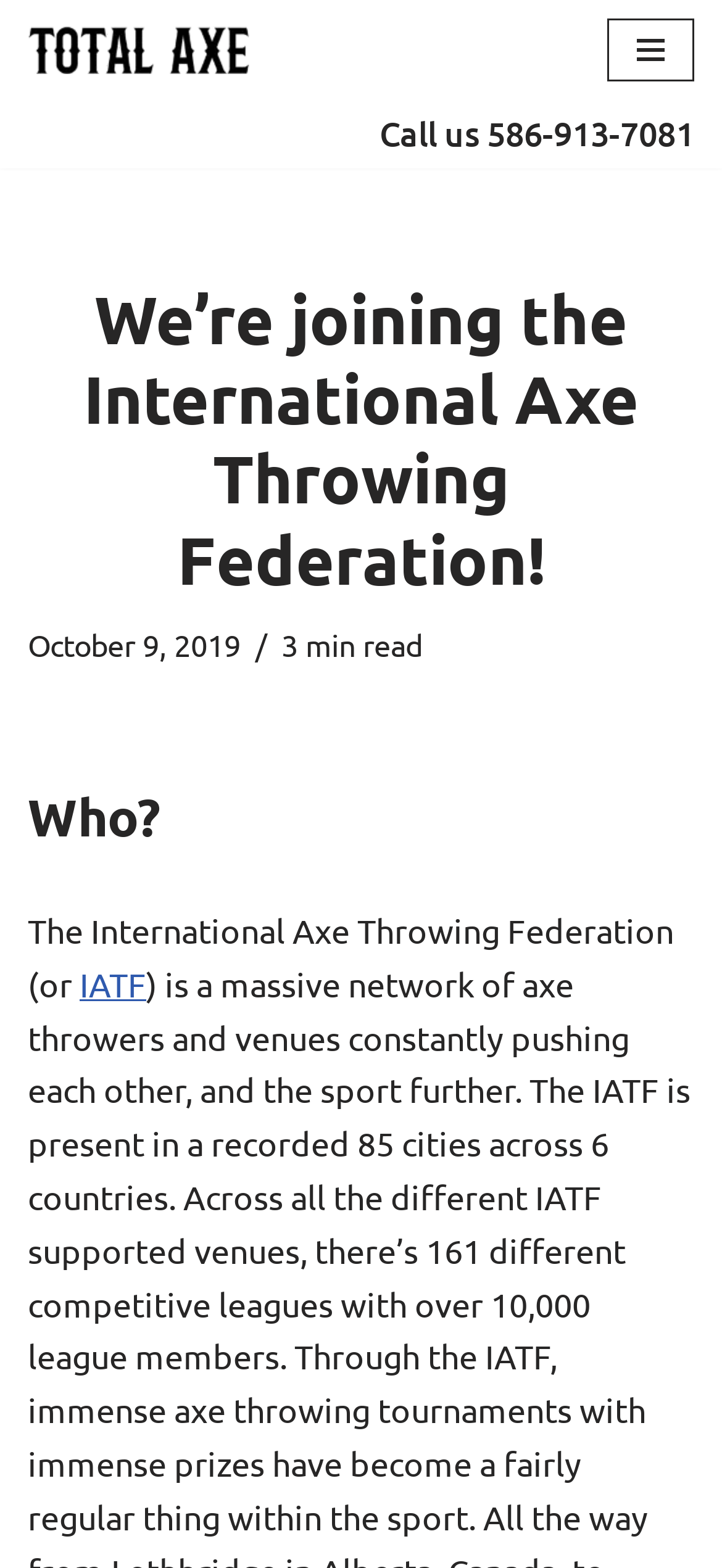Please identify the webpage's heading and generate its text content.

We’re joining the International Axe Throwing Federation!